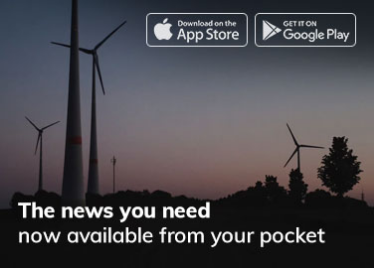Give a detailed account of the visual content in the image.

The image showcases a serene twilight landscape featuring wind turbines against a dusky sky. Prominently displayed in the foreground is a caption that reads, "The news you need now available from your pocket," suggesting the accessibility of news via a mobile app. There are also icons indicating availability for download on both the Apple App Store and Google Play, emphasizing the convenience of staying informed through a mobile device. The overall composition combines natural elements with modern technology, highlighting the integration of innovative information dissemination in everyday life.